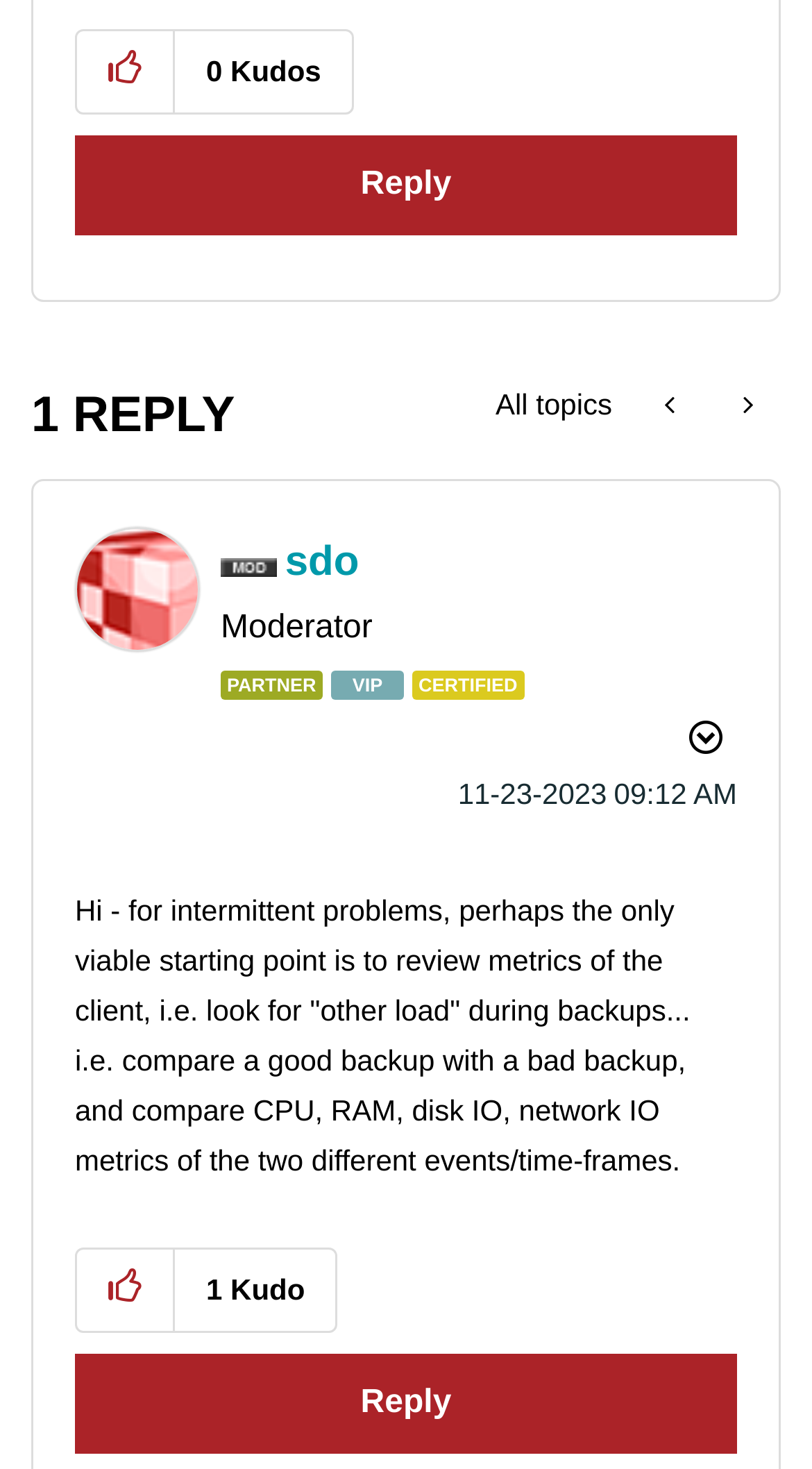Identify the bounding box coordinates of the section to be clicked to complete the task described by the following instruction: "Reply to comment". The coordinates should be four float numbers between 0 and 1, formatted as [left, top, right, bottom].

[0.092, 0.922, 0.908, 0.99]